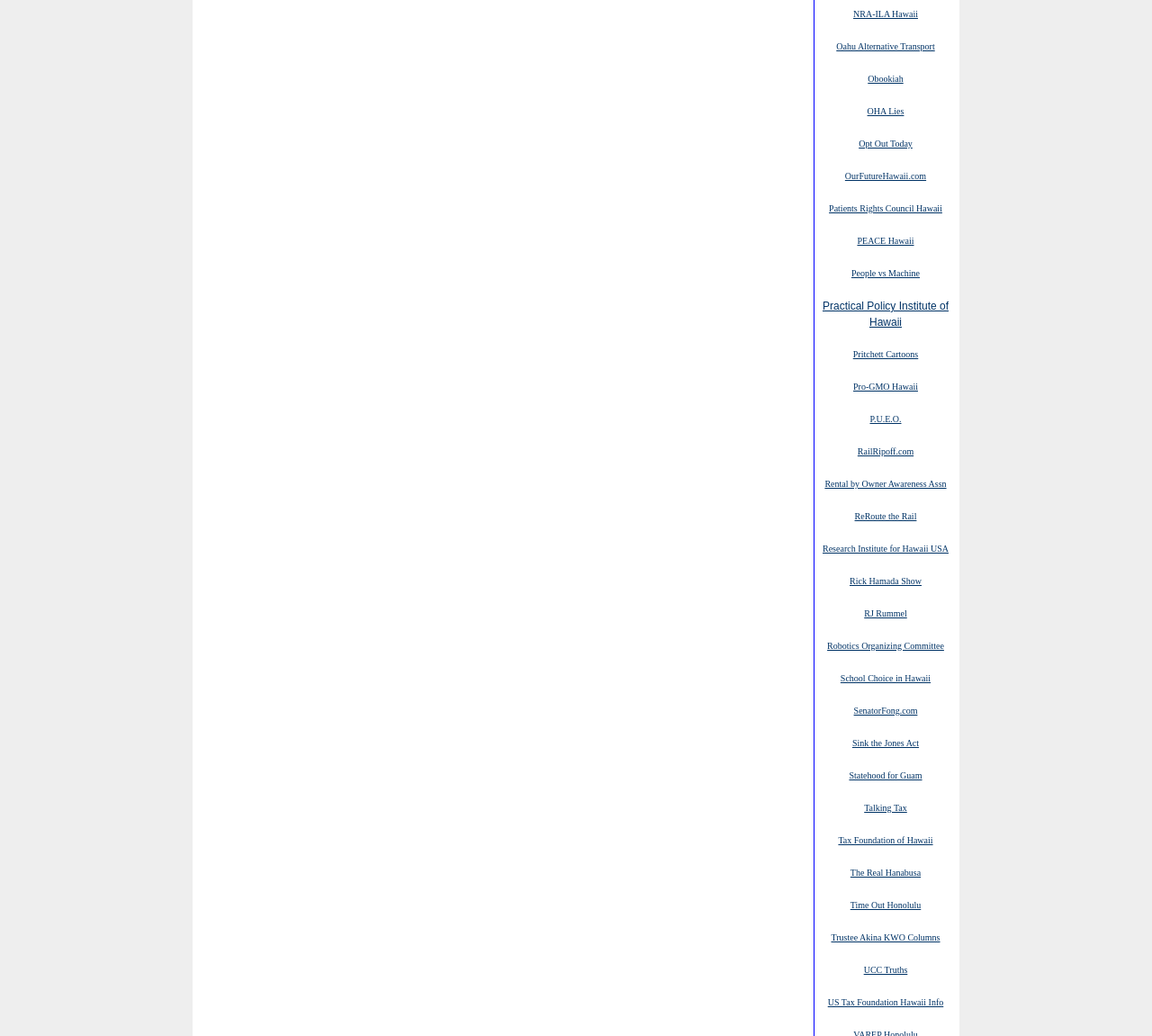Using details from the image, please answer the following question comprehensively:
Is the link 'RailRipoff.com' above or below the link 'ReRoute the Rail'?

By comparing the y1 and y2 coordinates of the bounding boxes of the two links, I can determine that the link 'RailRipoff.com' is above the link 'ReRoute the Rail'.